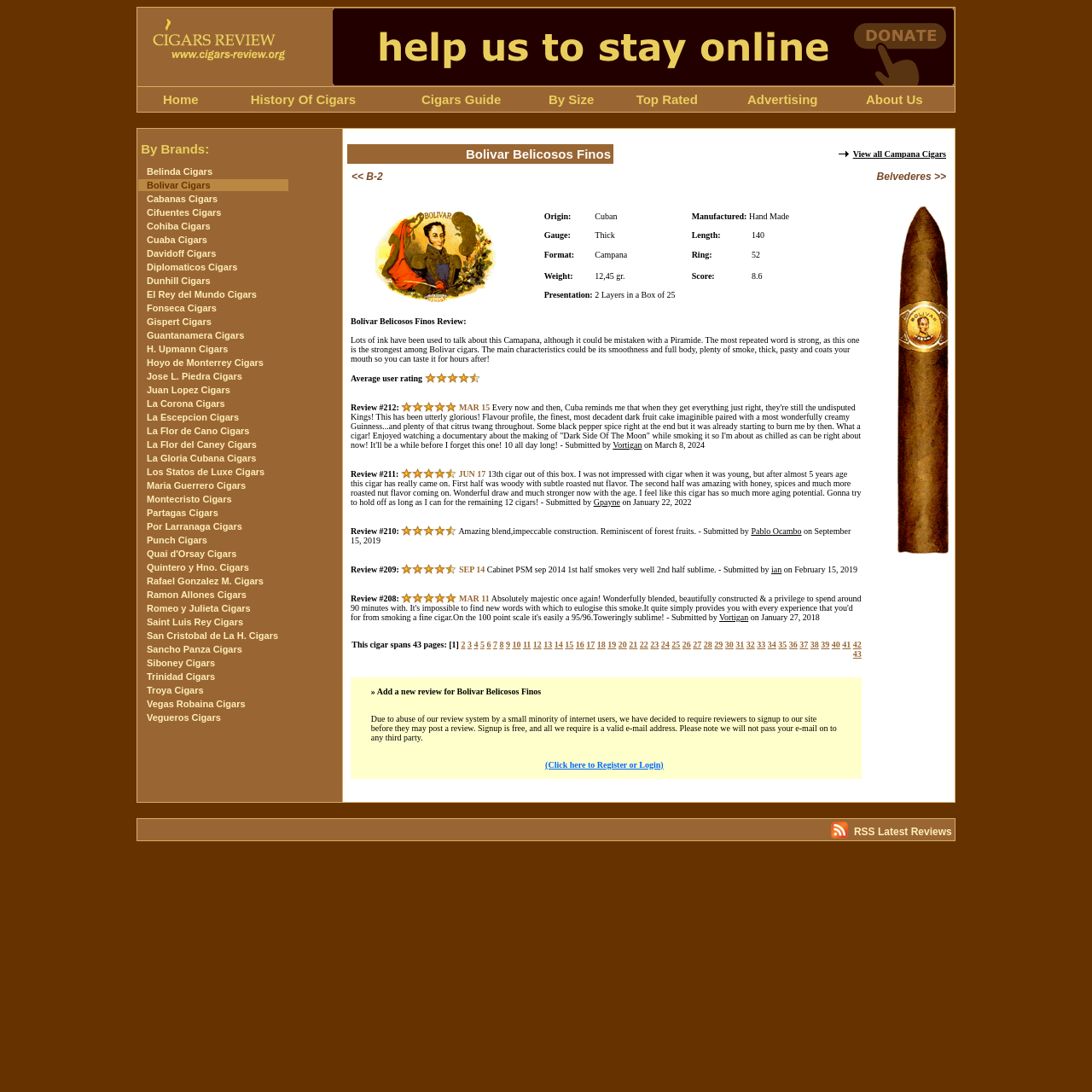Explain in detail what is displayed on the webpage.

The webpage is about Bolivar Belicosos Finos cigars, with a focus on Cuban cigars reviews. At the top, there is a table with a logo image on the left and a larger image on the right, possibly showcasing the cigar. Below this table, there is a navigation menu with links to various pages, including "Home", "History Of Cigars", "Cigars Guide", "By Size", "Top Rated", "Advertising", and "About Us".

The main content of the page is a table with a list of cigar brands, organized alphabetically. Each brand is a link, and there are 15 brands listed, including Belinda, Bolivar, Cabanas, Cifuentes, Cohiba, Cuaba, Davidoff, Diplomaticos, Dunhill, El Rey del Mundo, Fonseca, Gispert, Guantanamera, H. Upmann, and Hoyo de Monterrey. The list takes up most of the page, with each brand listed in a separate row.